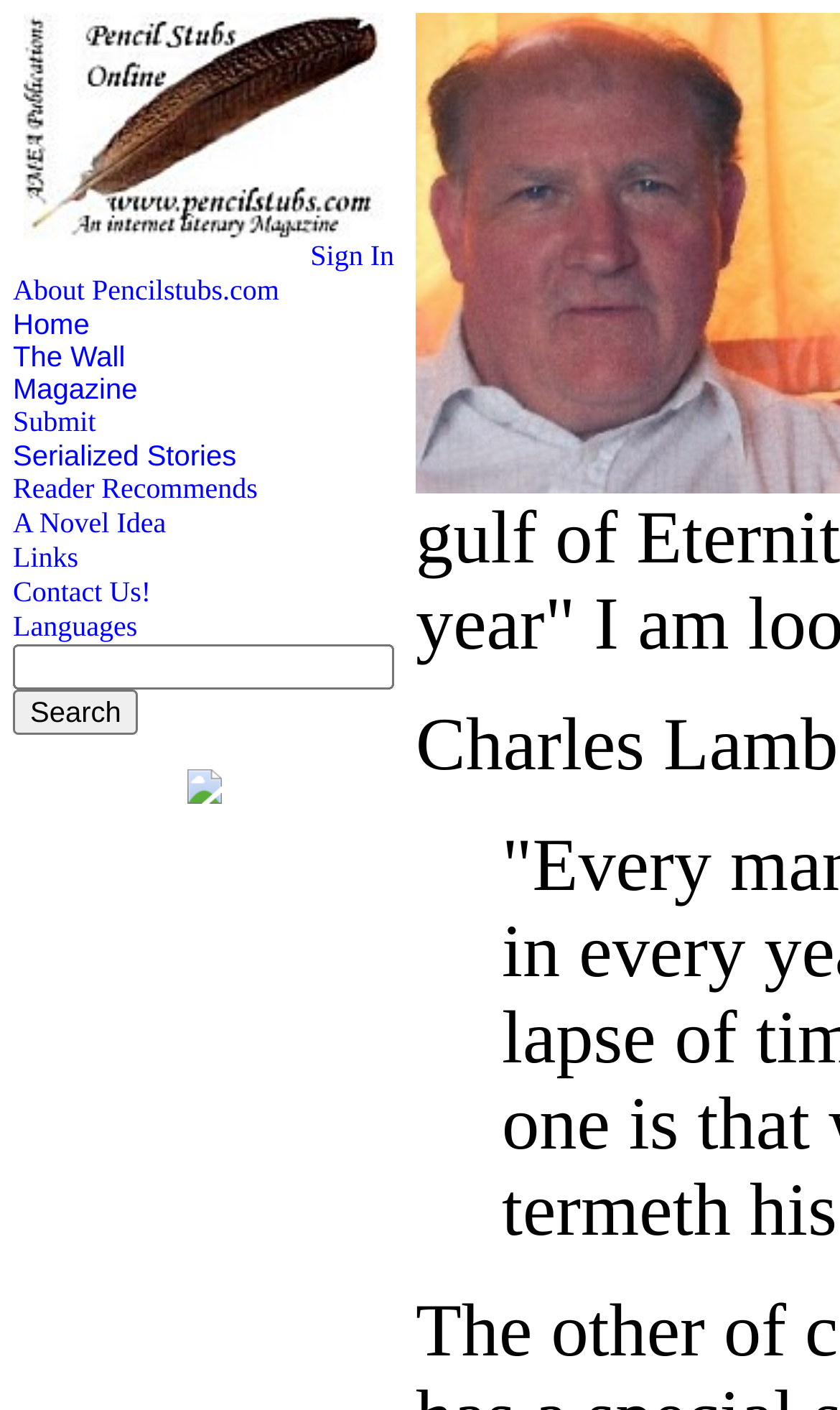Please identify the bounding box coordinates of the clickable element to fulfill the following instruction: "Search". The coordinates should be four float numbers between 0 and 1, i.e., [left, top, right, bottom].

[0.015, 0.489, 0.165, 0.521]